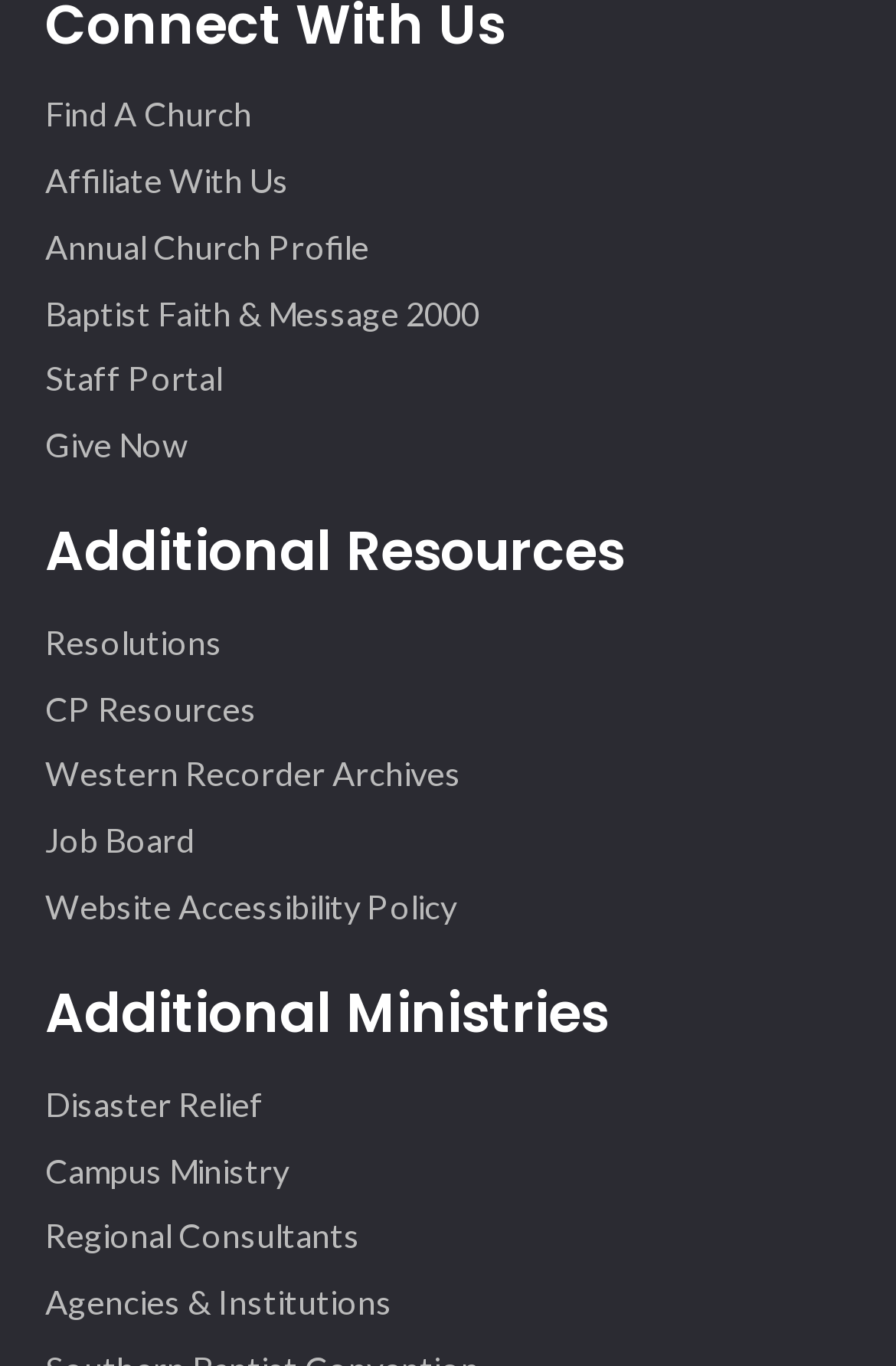Kindly determine the bounding box coordinates for the area that needs to be clicked to execute this instruction: "Give now".

[0.05, 0.312, 0.209, 0.34]